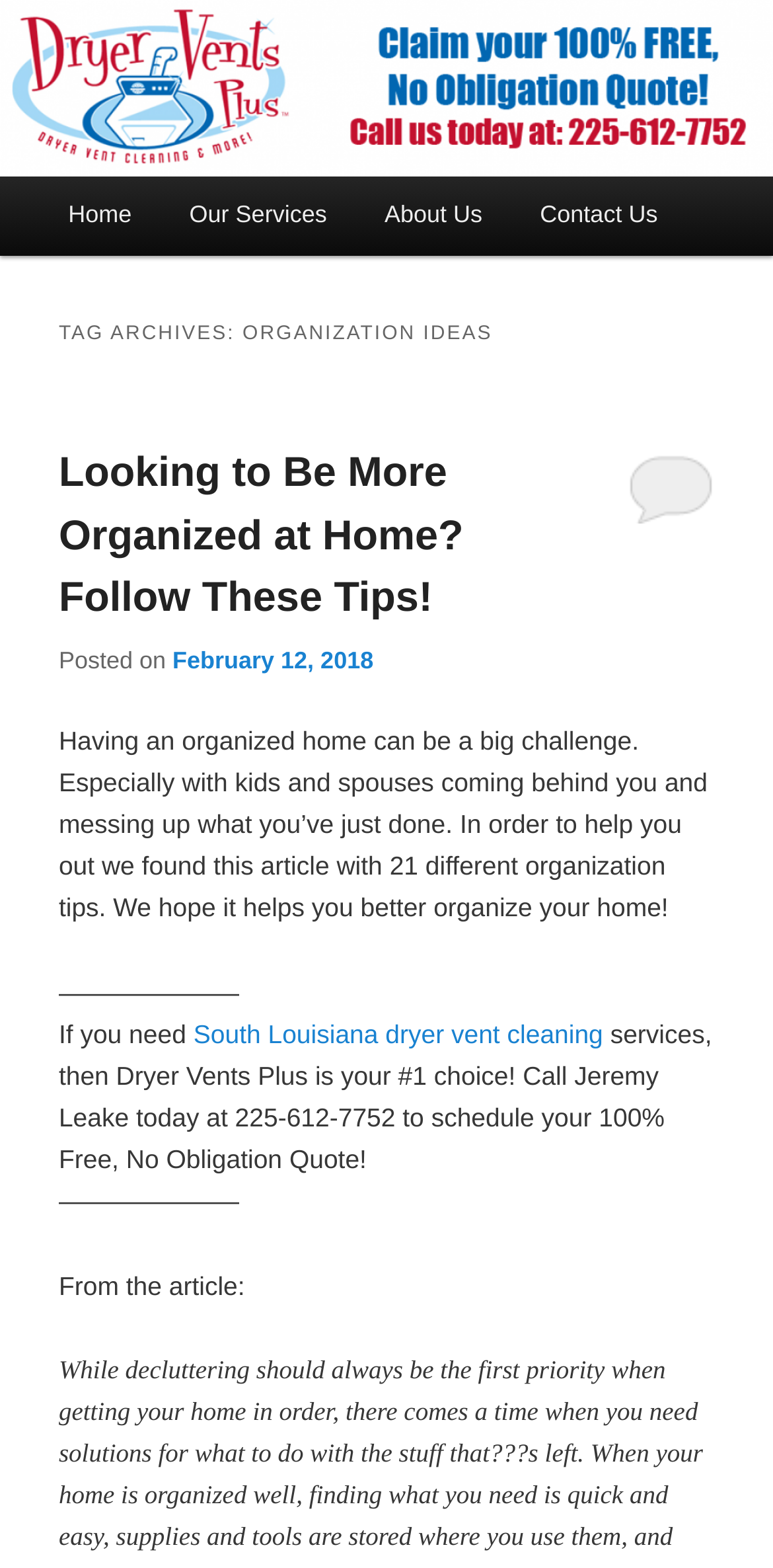Extract the bounding box coordinates for the UI element described by the text: "Reply". The coordinates should be in the form of [left, top, right, bottom] with values between 0 and 1.

[0.814, 0.288, 0.924, 0.333]